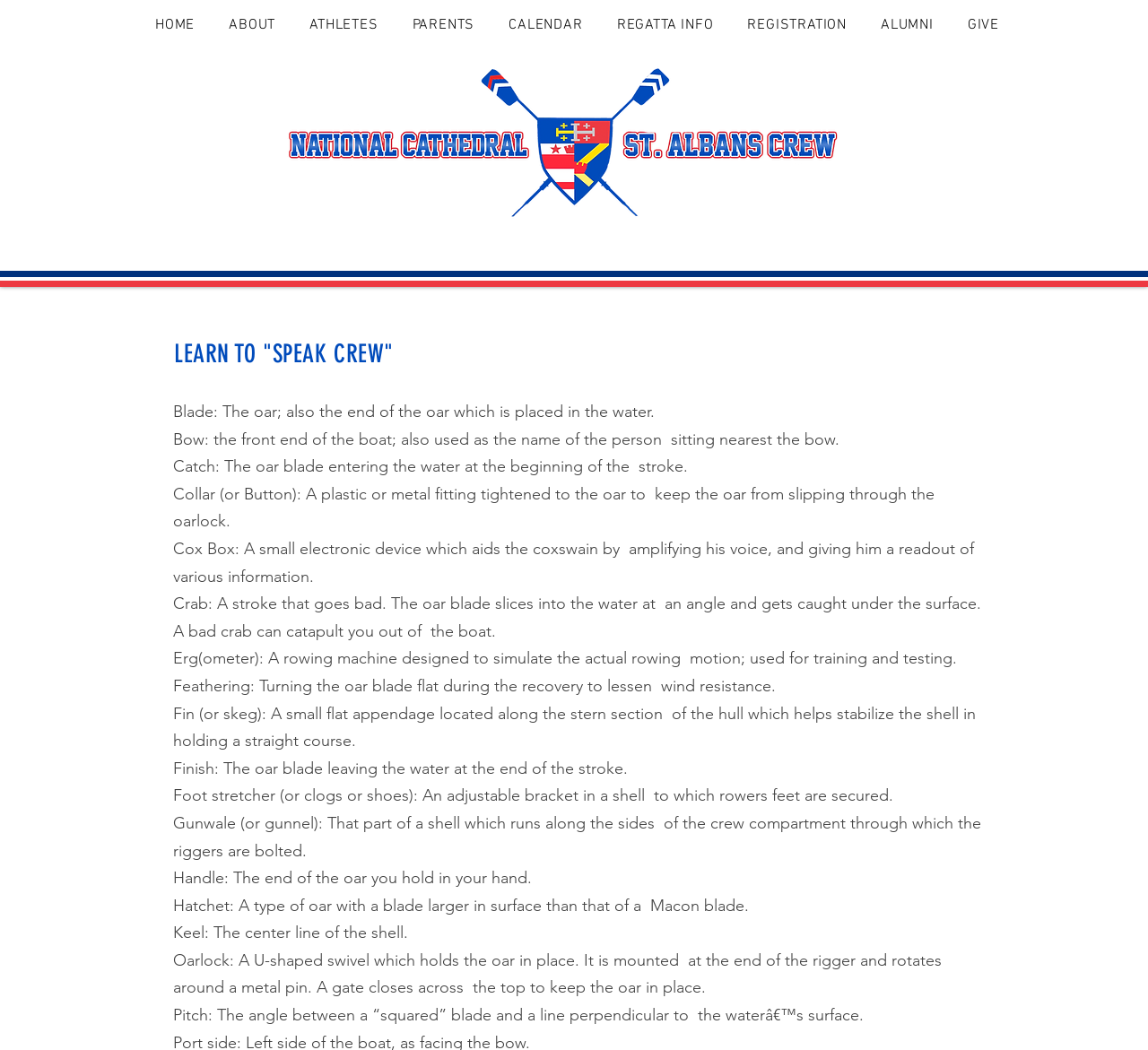Locate the bounding box coordinates of the element that should be clicked to execute the following instruction: "Click REGISTRATION".

[0.639, 0.007, 0.749, 0.041]